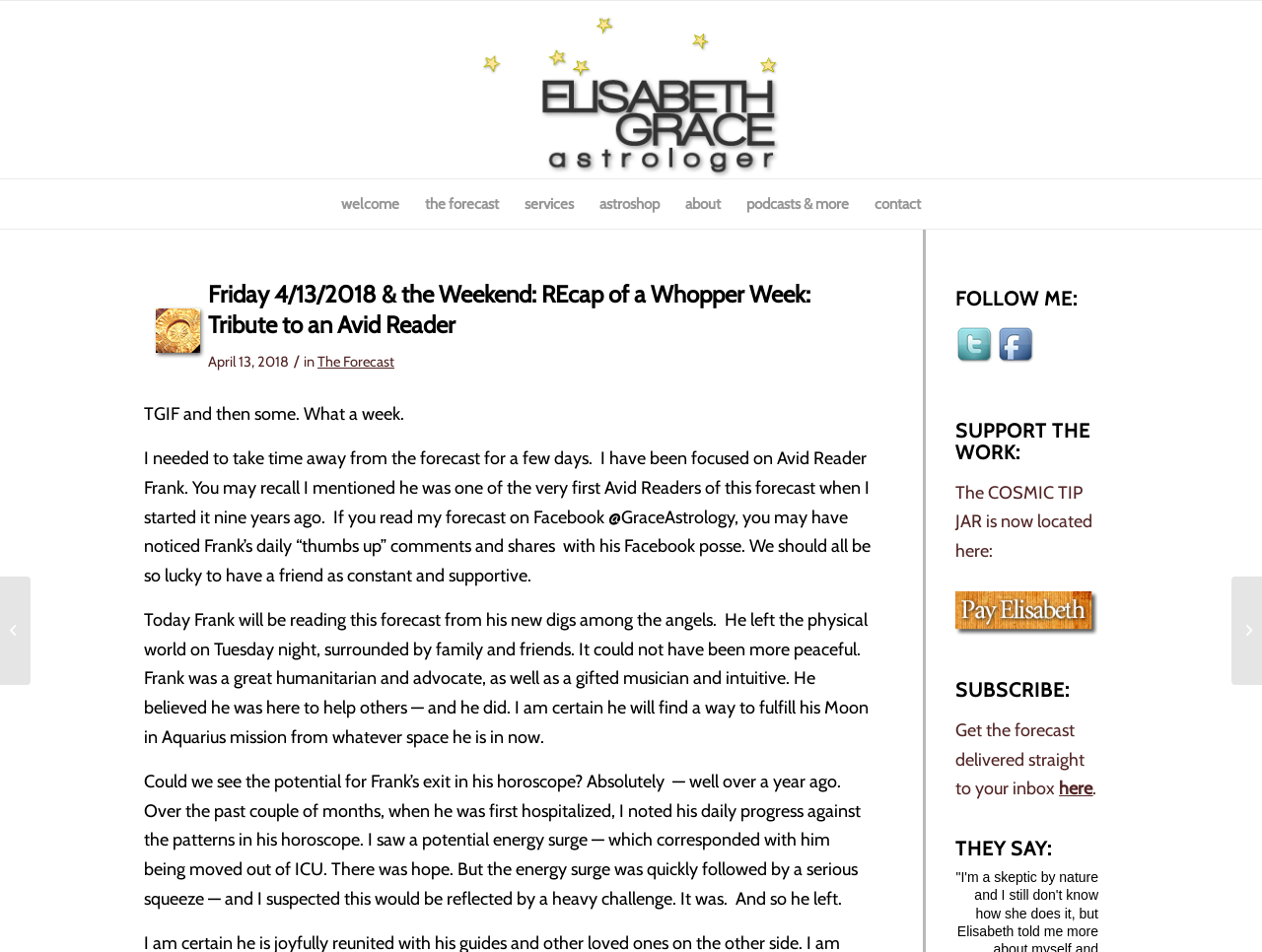Please specify the bounding box coordinates of the element that should be clicked to execute the given instruction: 'Follow on Twitter'. Ensure the coordinates are four float numbers between 0 and 1, expressed as [left, top, right, bottom].

[0.757, 0.342, 0.79, 0.395]